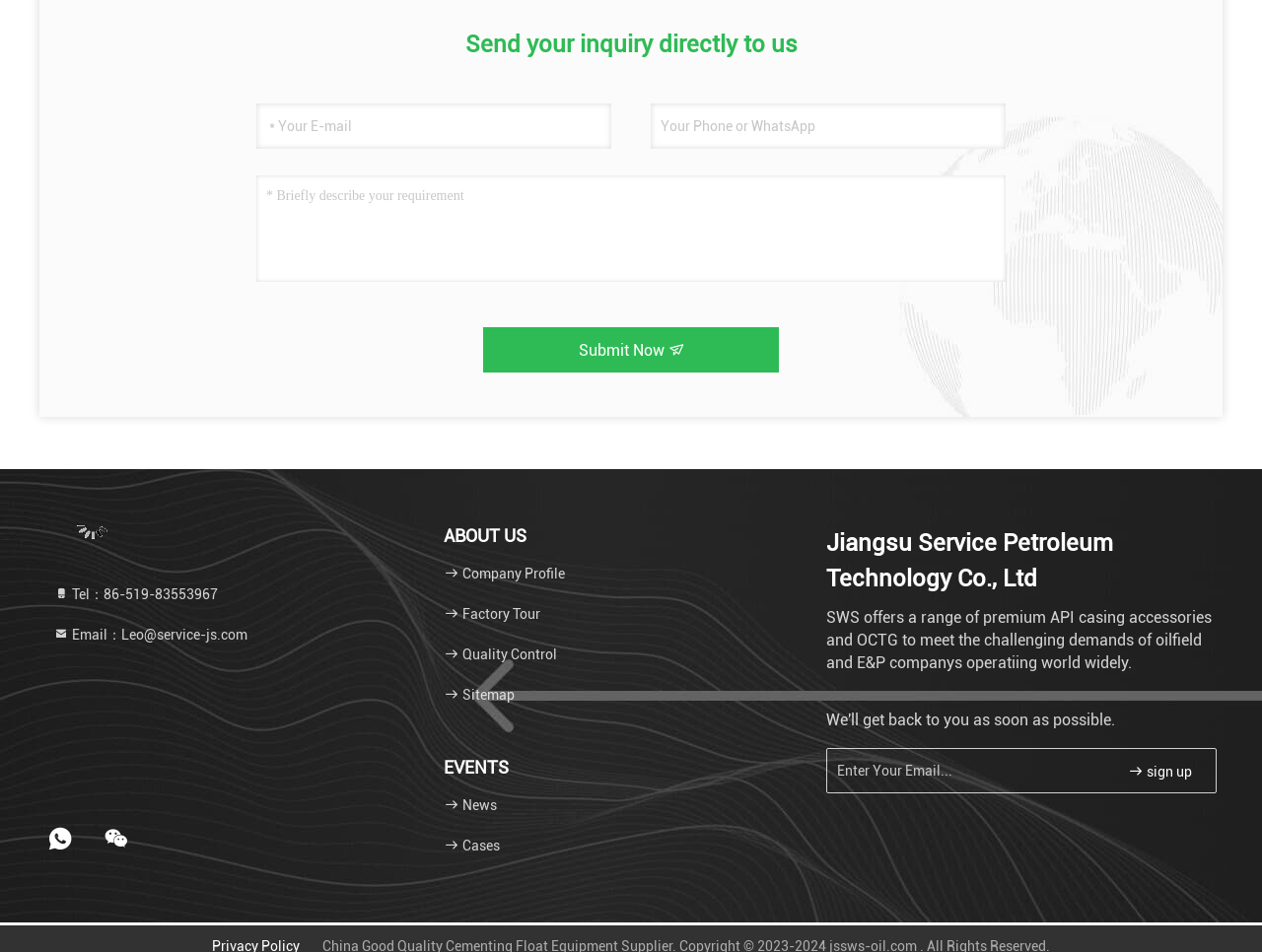Pinpoint the bounding box coordinates for the area that should be clicked to perform the following instruction: "Contact via phone or WhatsApp".

[0.516, 0.109, 0.797, 0.156]